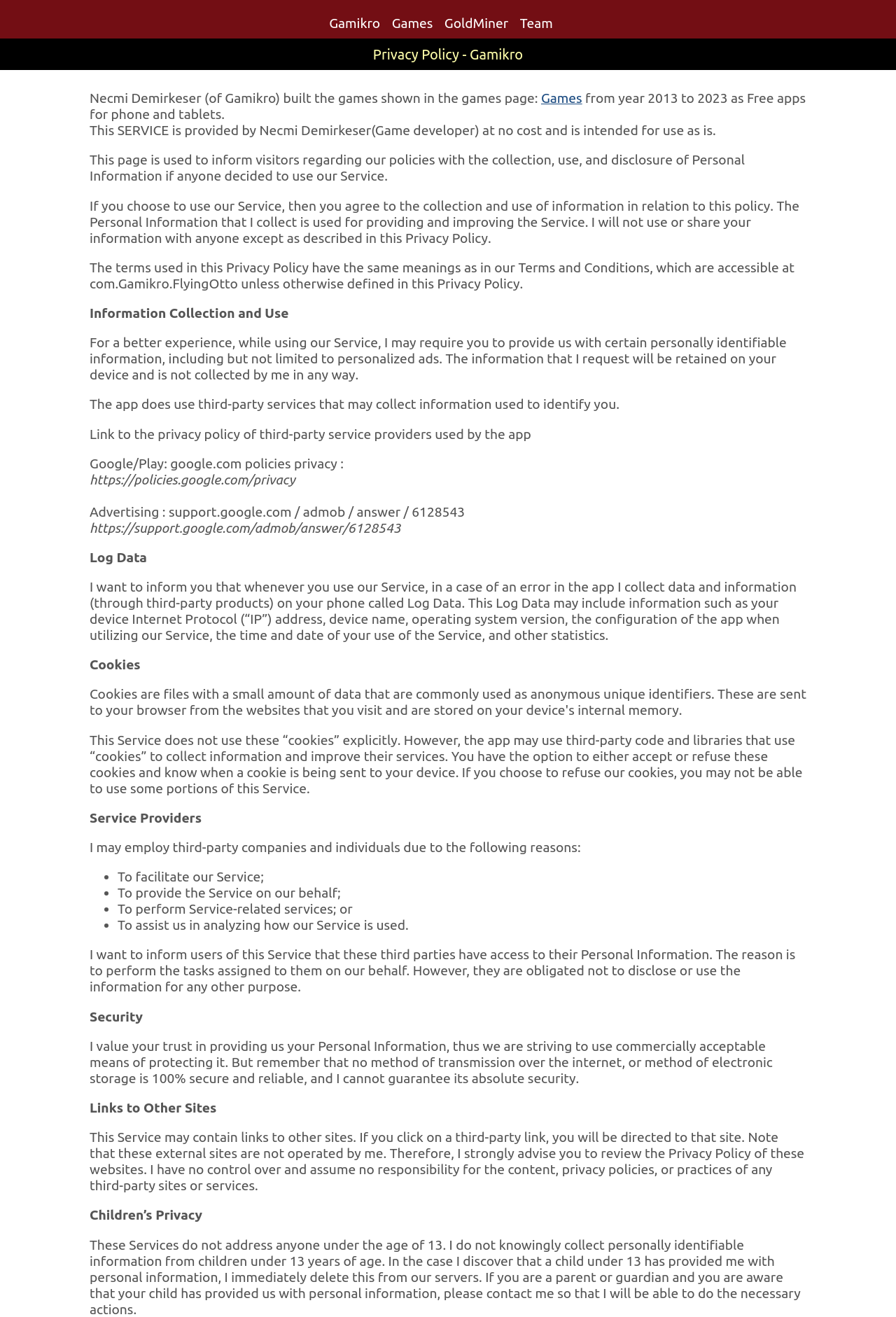What is the purpose of collecting personal information?
Based on the visual content, answer with a single word or a brief phrase.

To provide and improve the Service